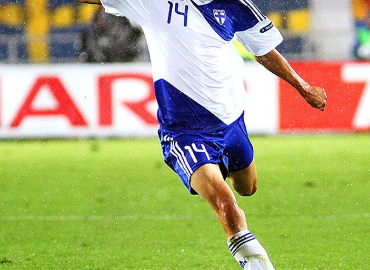Give a comprehensive caption that covers the entire image content.

The image showcases a Finnish football player wearing the national team's blue and white kit, featuring the number 14 prominently on the shirt. He is captured in a dynamic running pose, suggesting an intense moment during a match, possibly celebrating a goal or engaging in a fast break. The background hints at a vibrant stadium atmosphere, with fans visible in the stands, blurred to focus attention on the athlete. The weather appears to be rainy, with droplets glistening on the player’s skin, adding to the dramatic intensity of the scene. This photo is from a match in which Tim Sparv, a prominent Finnish midfielder, was likely participating, renowned for his contributions to the national team and his efforts in raising awareness for human rights issues.